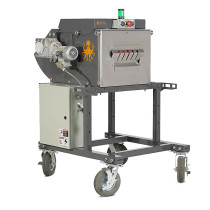What is the advantage of the machine's capacity for rapid processing?
Please answer the question with as much detail and depth as you can.

The Munch Machine Mother Bucker's capacity for rapid processing allows users to significantly reduce labor time when removing buds and flowers from plant stems, making it an efficient choice for commercial harvesting operations, as stated in the caption.